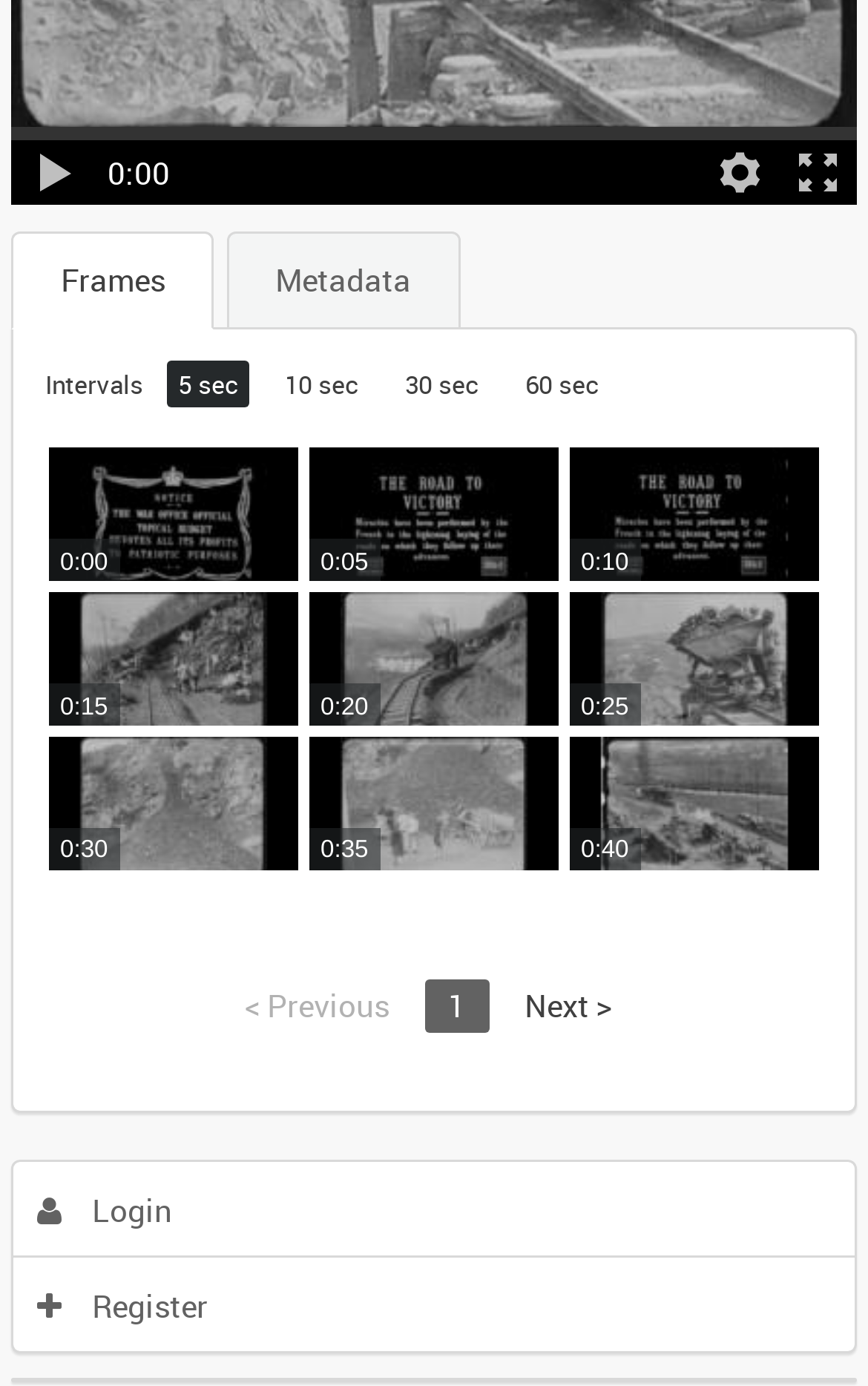Determine the bounding box coordinates of the clickable area required to perform the following instruction: "Click on 'Android'". The coordinates should be represented as four float numbers between 0 and 1: [left, top, right, bottom].

None